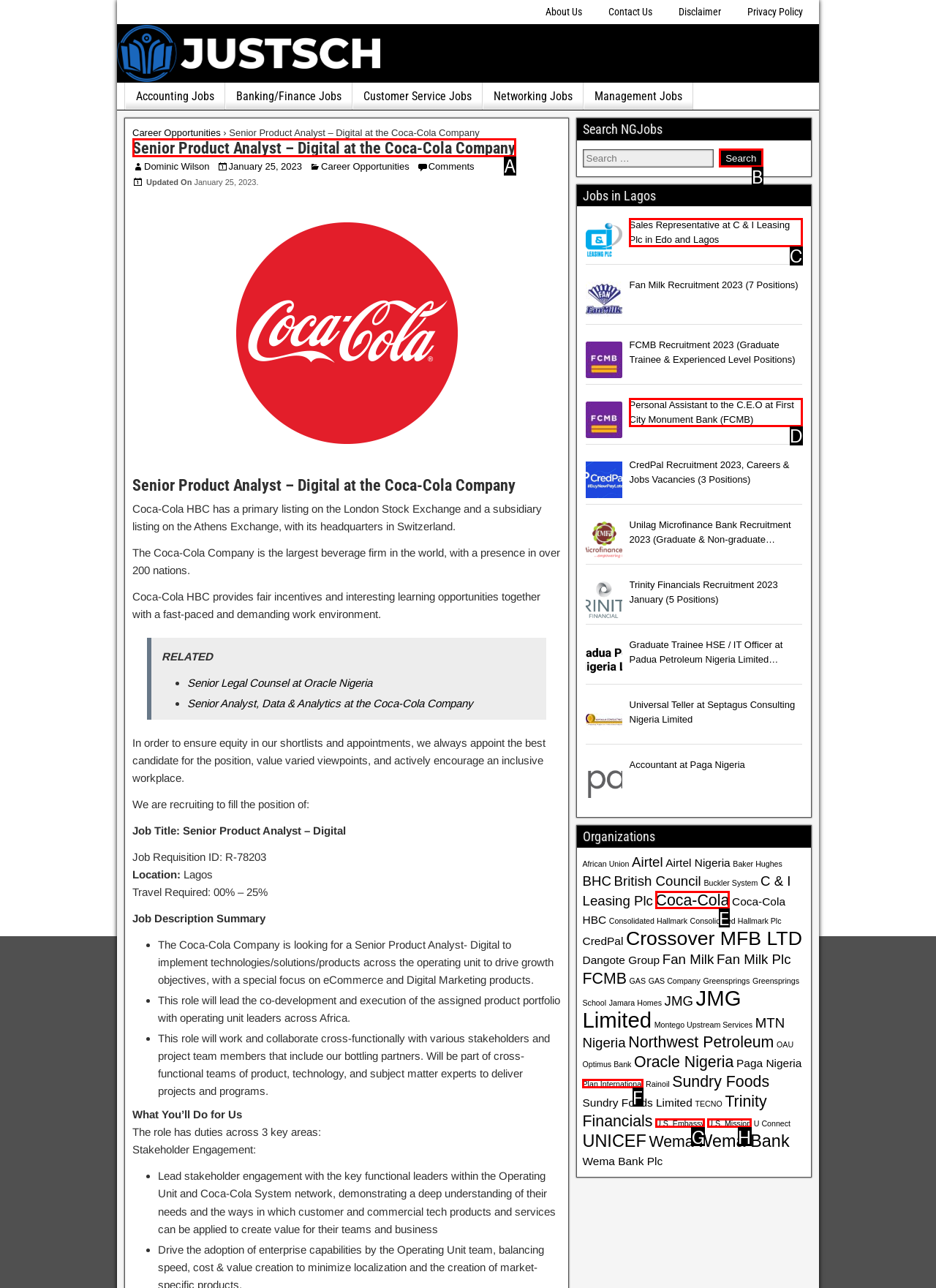Identify which option matches the following description: U.S. Mission
Answer by giving the letter of the correct option directly.

H